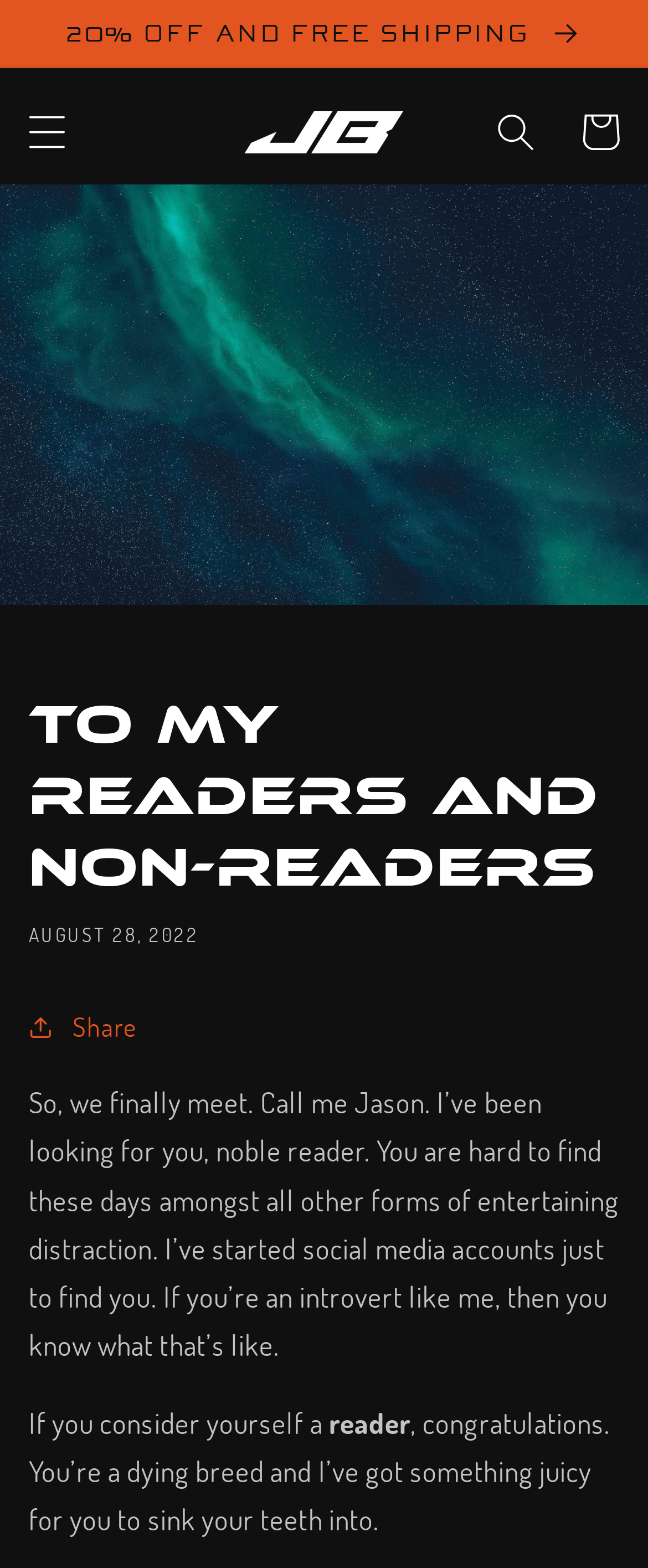What is the author's opinion about introverts?
Use the information from the image to give a detailed answer to the question.

The author mentions that if you're an introvert like them, then you know what it's like to start social media accounts, implying that they understand and relate to introverts.